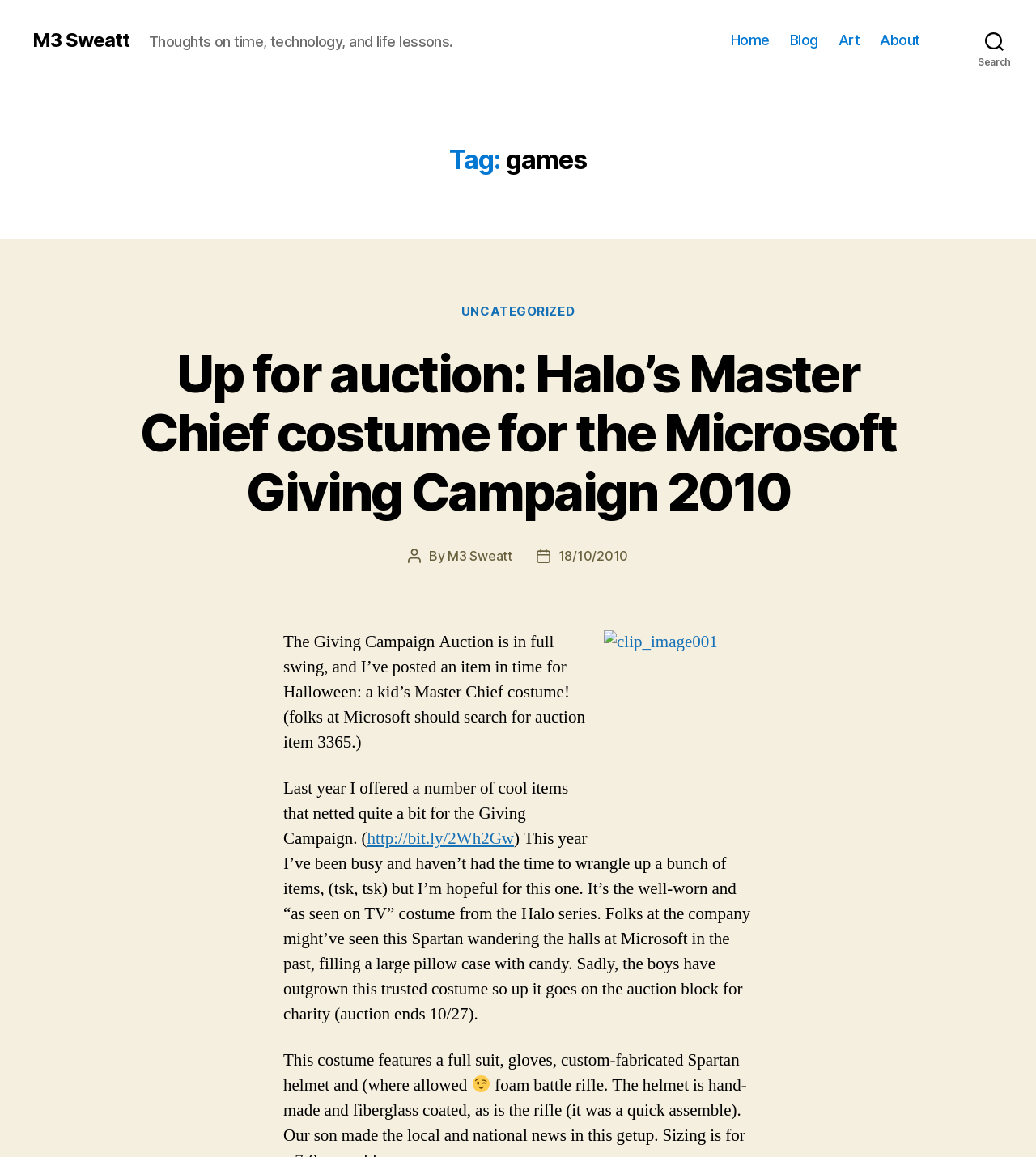Specify the bounding box coordinates for the region that must be clicked to perform the given instruction: "Search for something".

[0.92, 0.02, 1.0, 0.05]